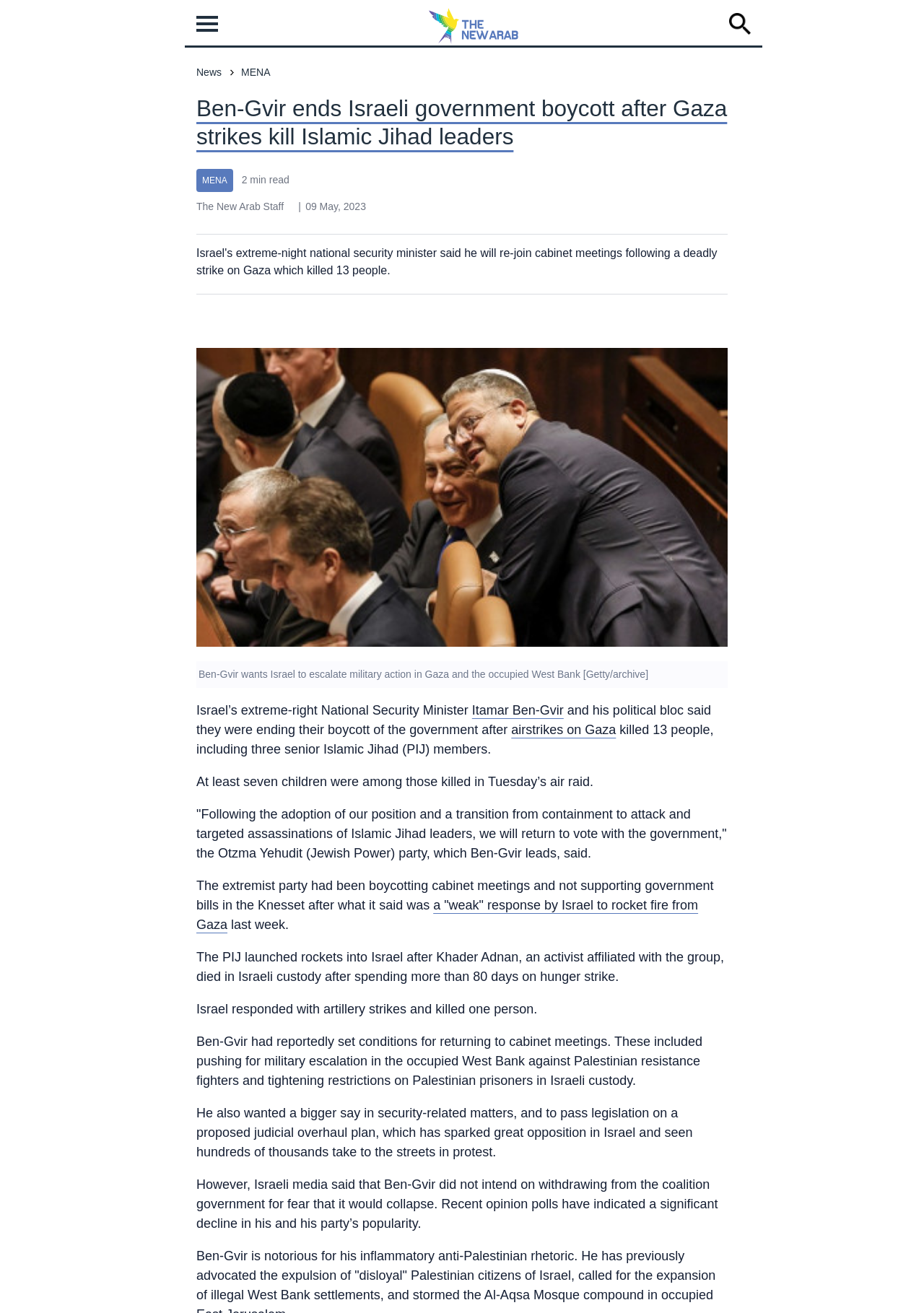Answer briefly with one word or phrase:
What is the name of the party led by Itamar Ben-Gvir?

Otzma Yehudit